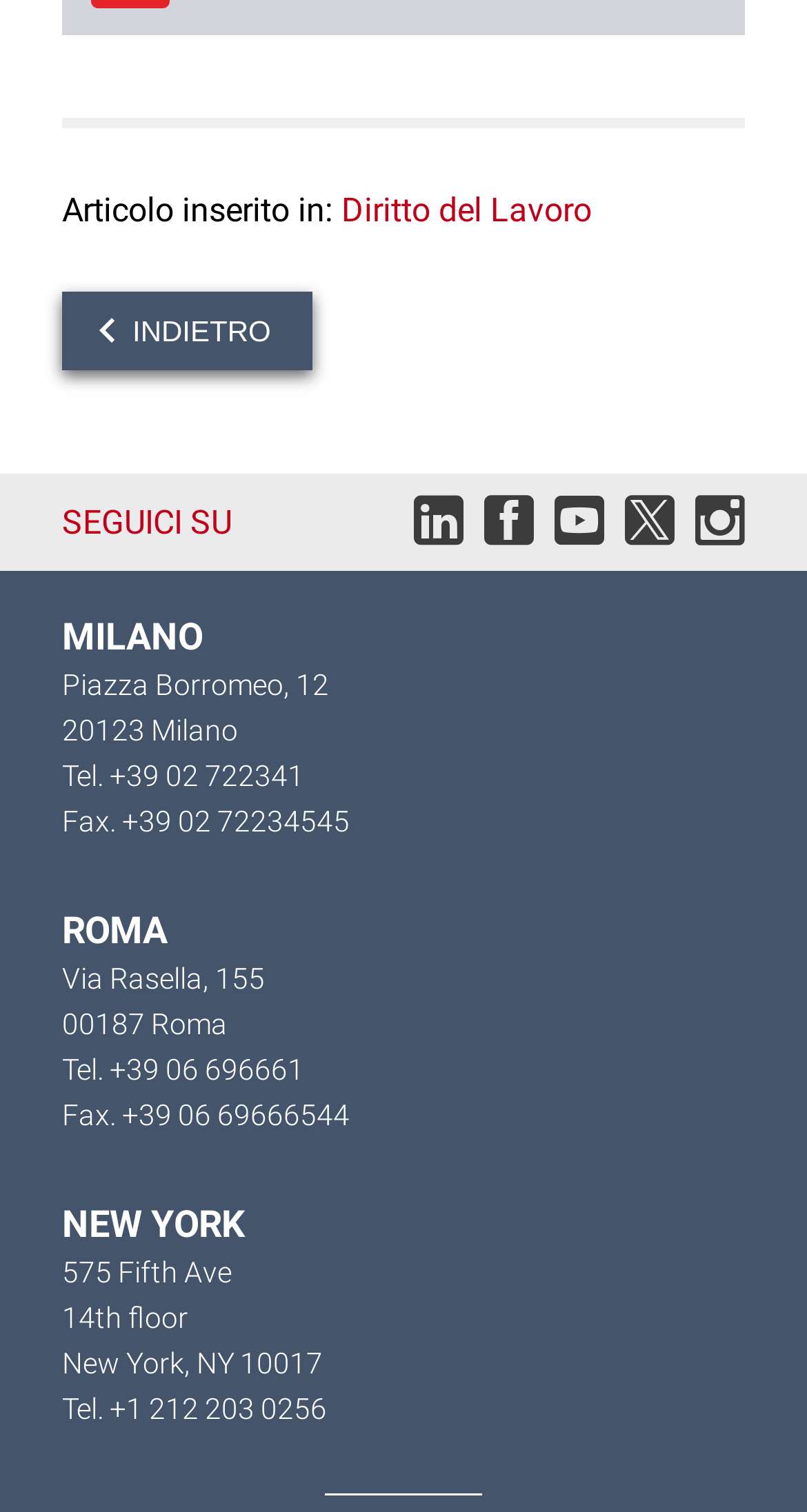Provide the bounding box coordinates for the area that should be clicked to complete the instruction: "Visit Diritto del Lavoro page".

[0.423, 0.126, 0.733, 0.152]